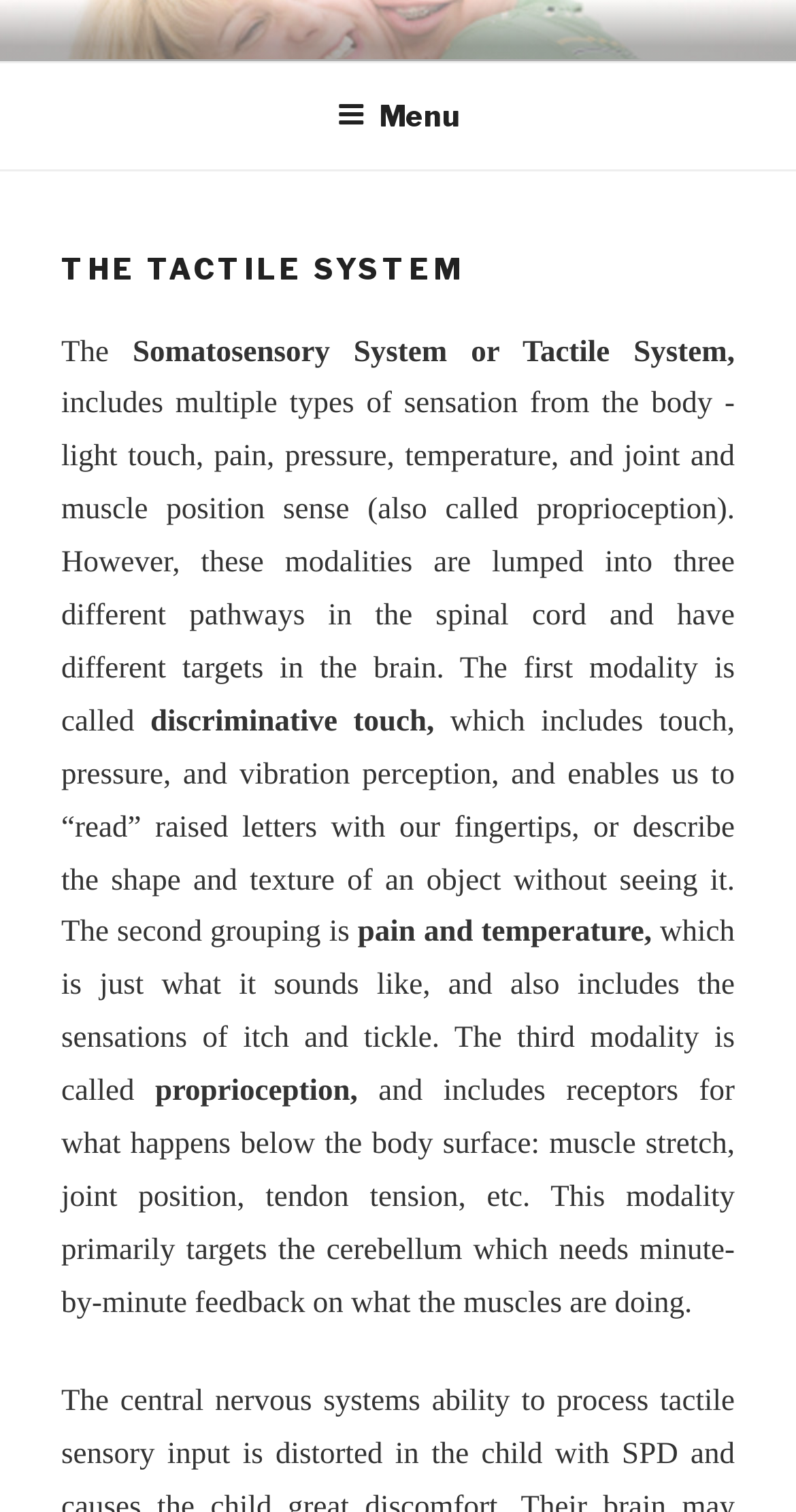Give a one-word or one-phrase response to the question: 
How many modalities are there in the tactile system?

Three